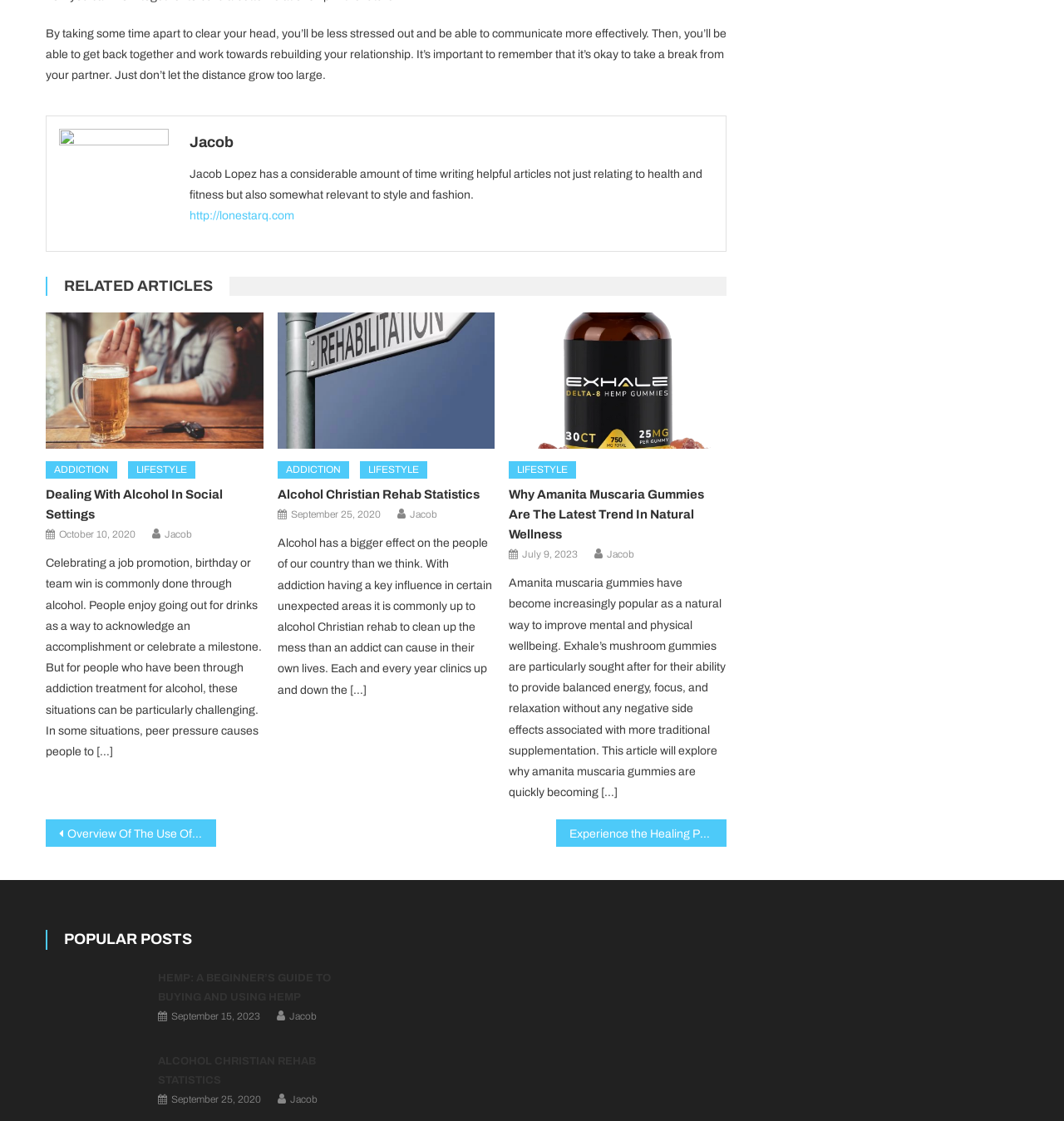Identify the bounding box for the UI element described as: "title="Alcohol Christian Rehab Statistics"". The coordinates should be four float numbers between 0 and 1, i.e., [left, top, right, bottom].

[0.261, 0.279, 0.465, 0.4]